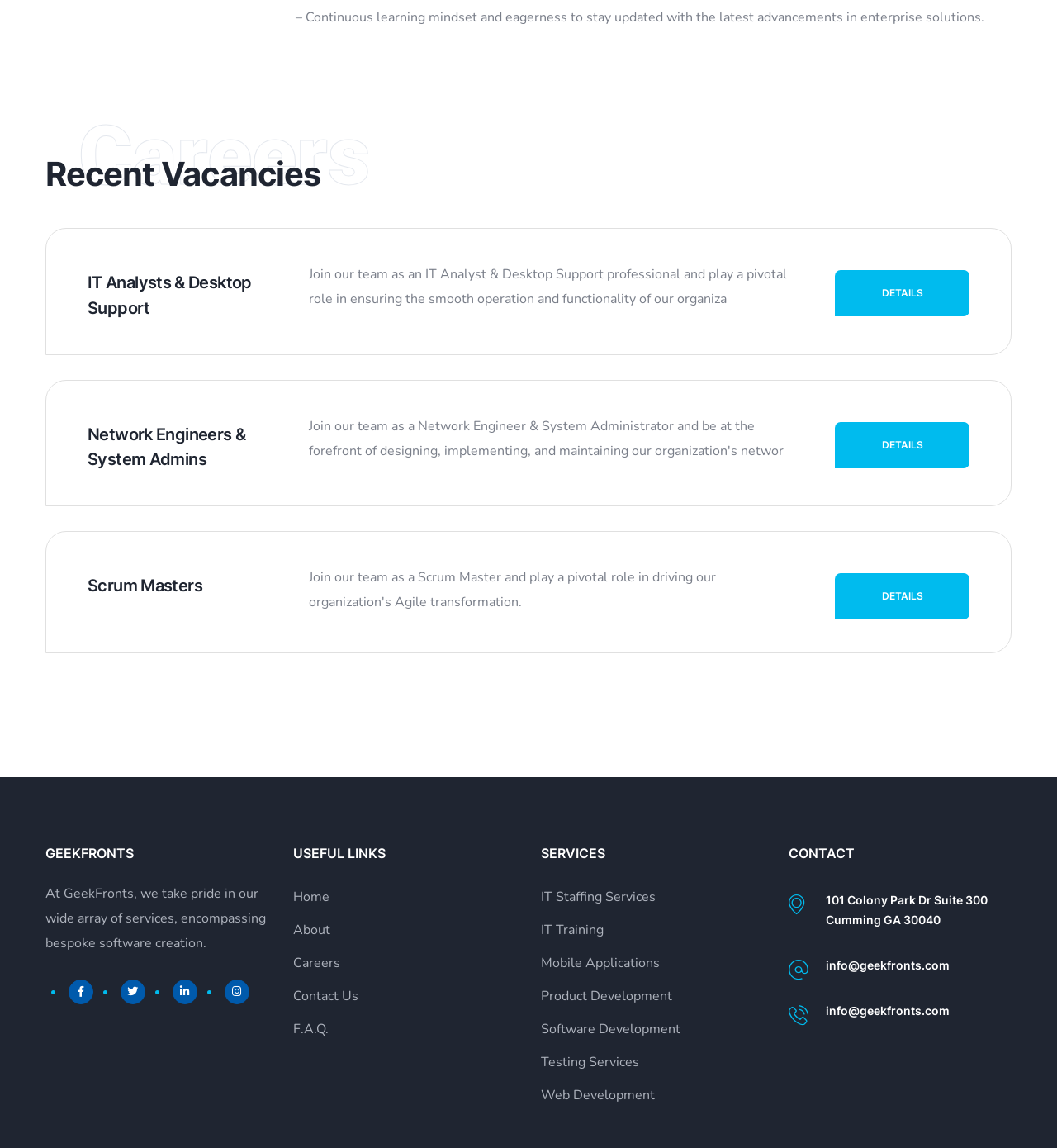Locate the bounding box coordinates of the segment that needs to be clicked to meet this instruction: "Learn about Scrum Masters role".

[0.79, 0.5, 0.917, 0.54]